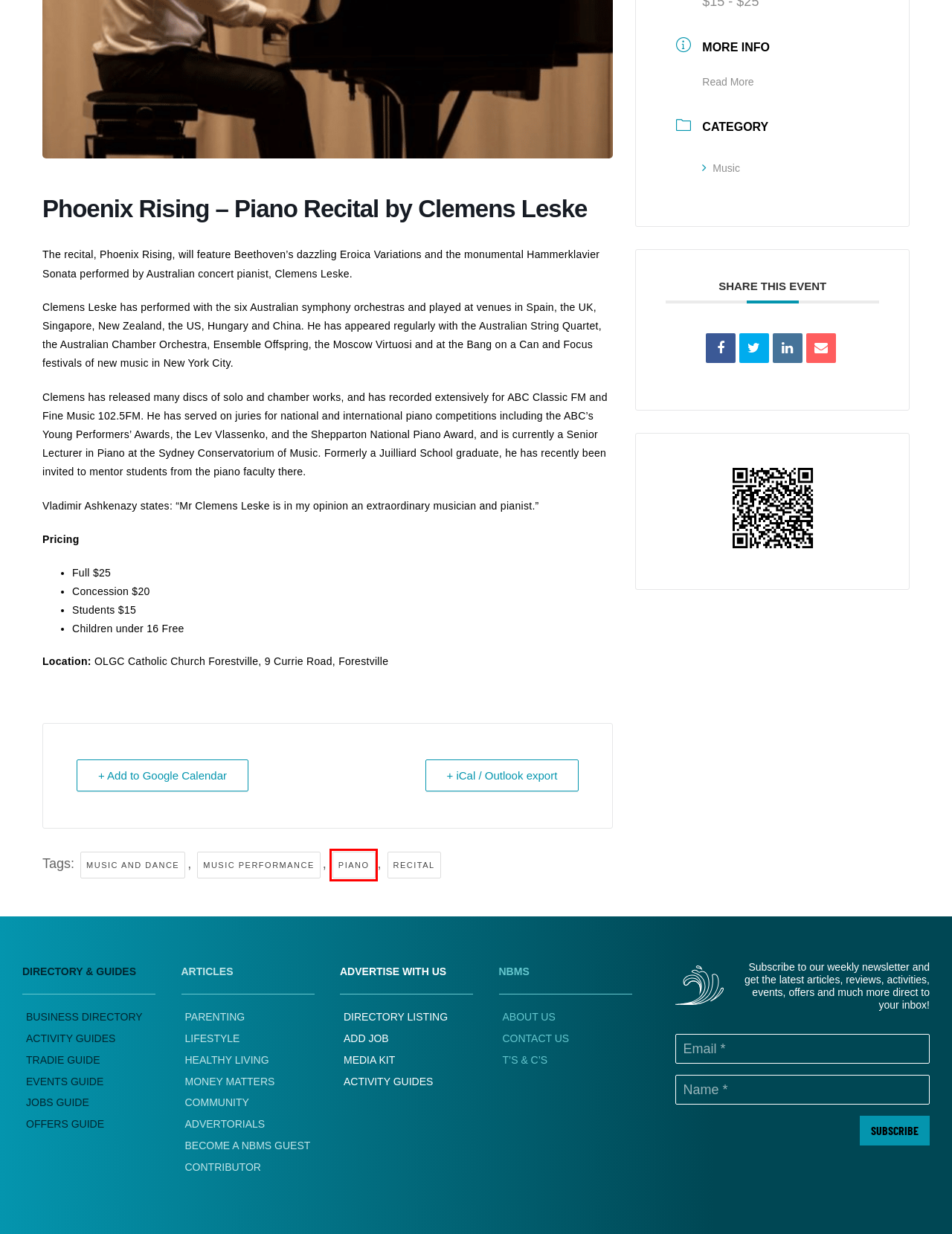Provided is a screenshot of a webpage with a red bounding box around an element. Select the most accurate webpage description for the page that appears after clicking the highlighted element. Here are the candidates:
A. Child and Family Health Nursing
B. Activity Guides Archives - Northern Beaches Mums
C. Recital Archives - Northern Beaches Mums
D. Piano Archives - Northern Beaches Mums
E. Local Playgrounds List - Northern Beaches Mums
F. Music and Dance Archives - Northern Beaches Mums
G. Music Performance Archives - Northern Beaches Mums
H. Abouts Us | Northern Beaches Mums

D